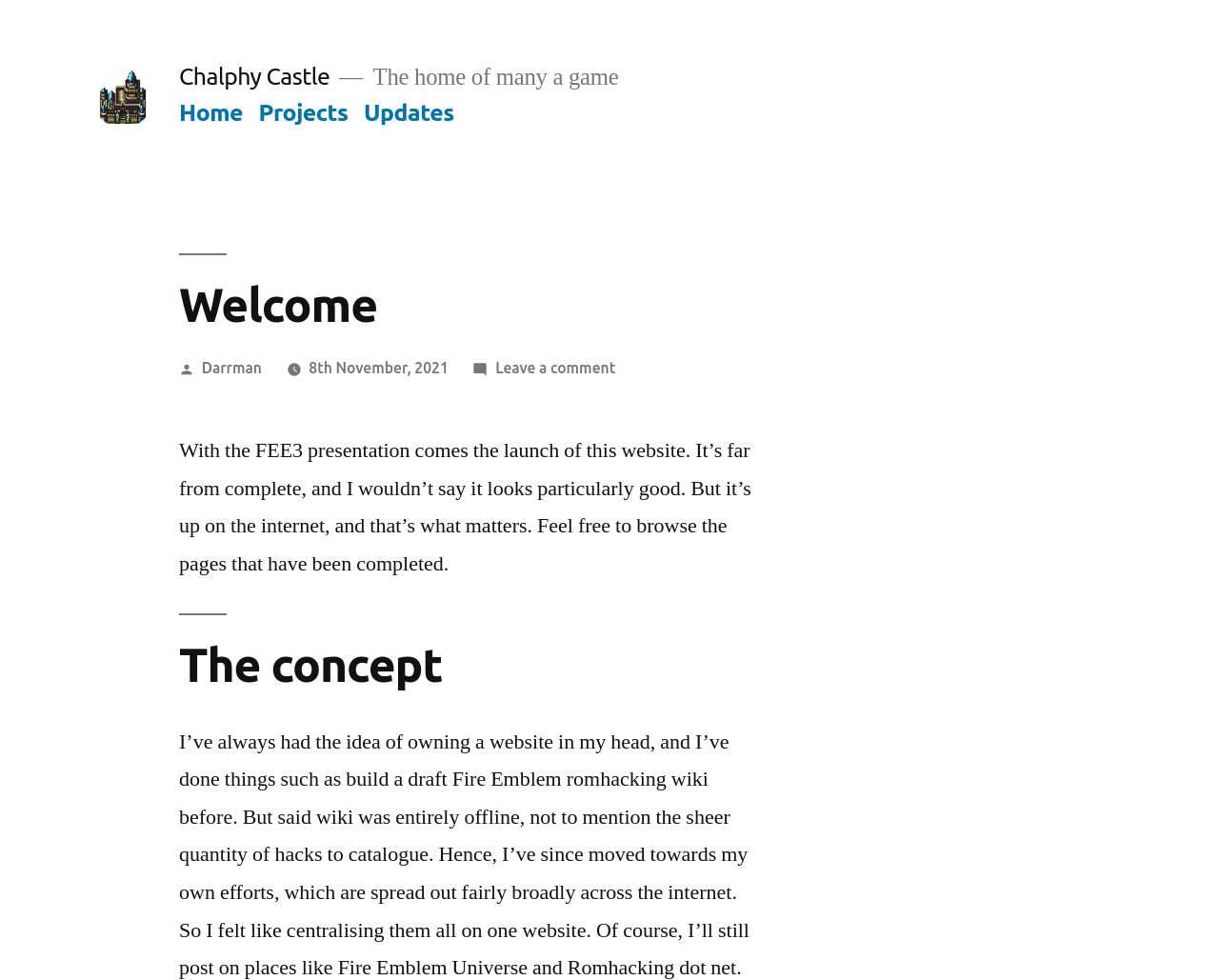Who posted the welcome message?
Answer the question with a single word or phrase derived from the image.

Darrman